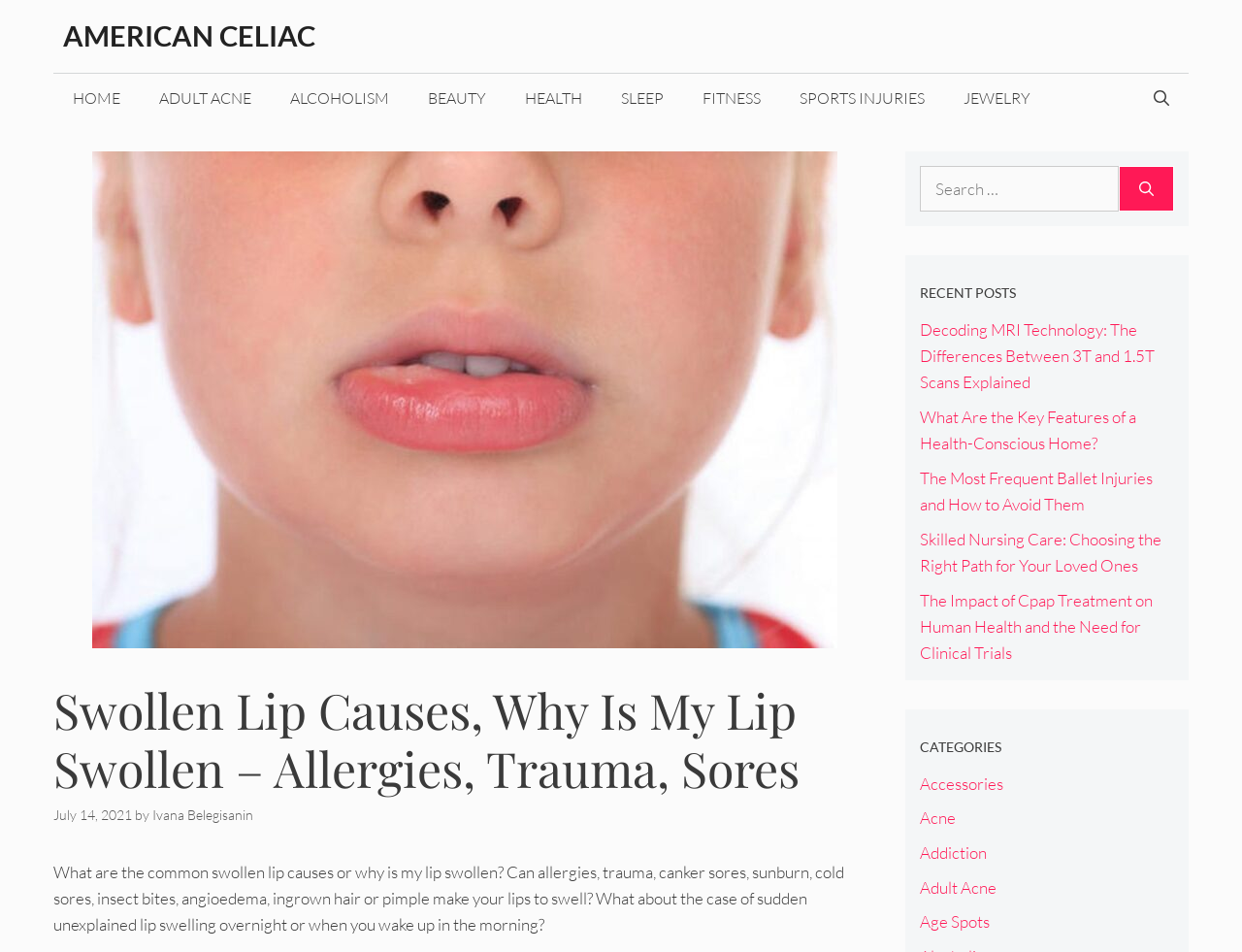Produce a meticulous description of the webpage.

The webpage is focused on discussing the causes of a swollen lip, with a specific article titled "Swollen Lip Causes, Why Is My Lip Swollen – Allergies, Trauma, Sores" at the top. 

At the very top of the page, there is a banner with a link to the "AMERICAN CELIAC" website. Below the banner, there is a primary navigation menu with 9 links to different categories, including "HOME", "ADULT ACNE", "ALCOHOLISM", "BEAUTY", "HEALTH", "SLEEP", "FITNESS", "SPORTS INJURIES", and "JEWELRY". 

To the right of the navigation menu, there is a search bar with a button labeled "Search". 

The main content of the page is divided into three sections. The first section is the article about swollen lip causes, which takes up most of the page. The article has a heading, a publication date, and an author. The text discusses the possible reasons for a swollen lip, including allergies, trauma, canker sores, sunburn, cold sores, insect bites, angioedema, ingrown hair, or pimple.

On the right side of the page, there are two complementary sections. The top section has a search box with a label "Search for:" and a button labeled "Search". Below the search box, there is a section titled "RECENT POSTS" with 5 links to recent articles, including "Decoding MRI Technology: The Differences Between 3T and 1.5T Scans Explained", "What Are the Key Features of a Health-Conscious Home?", "The Most Frequent Ballet Injuries and How to Avoid Them", "Skilled Nursing Care: Choosing the Right Path for Your Loved Ones", and "The Impact of Cpap Treatment on Human Health and the Need for Clinical Trials". 

The bottom section is titled "CATEGORIES" and has 6 links to different categories, including "Accessories", "Acne", "Addiction", "Adult Acne", "Age Spots", and others.